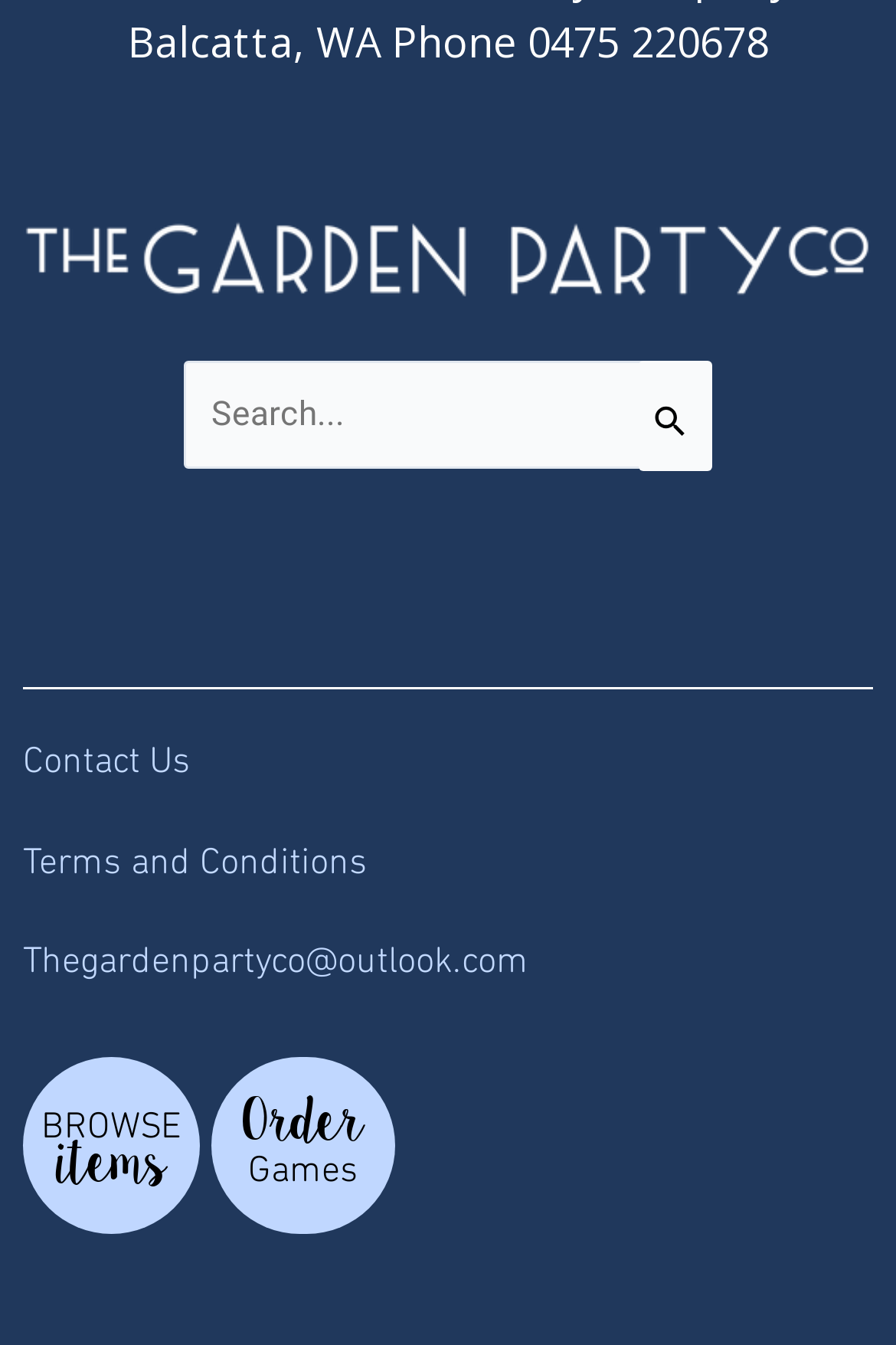Refer to the element description Terms and Conditions and identify the corresponding bounding box in the screenshot. Format the coordinates as (top-left x, top-left y, bottom-right x, bottom-right y) with values in the range of 0 to 1.

[0.026, 0.625, 0.41, 0.652]